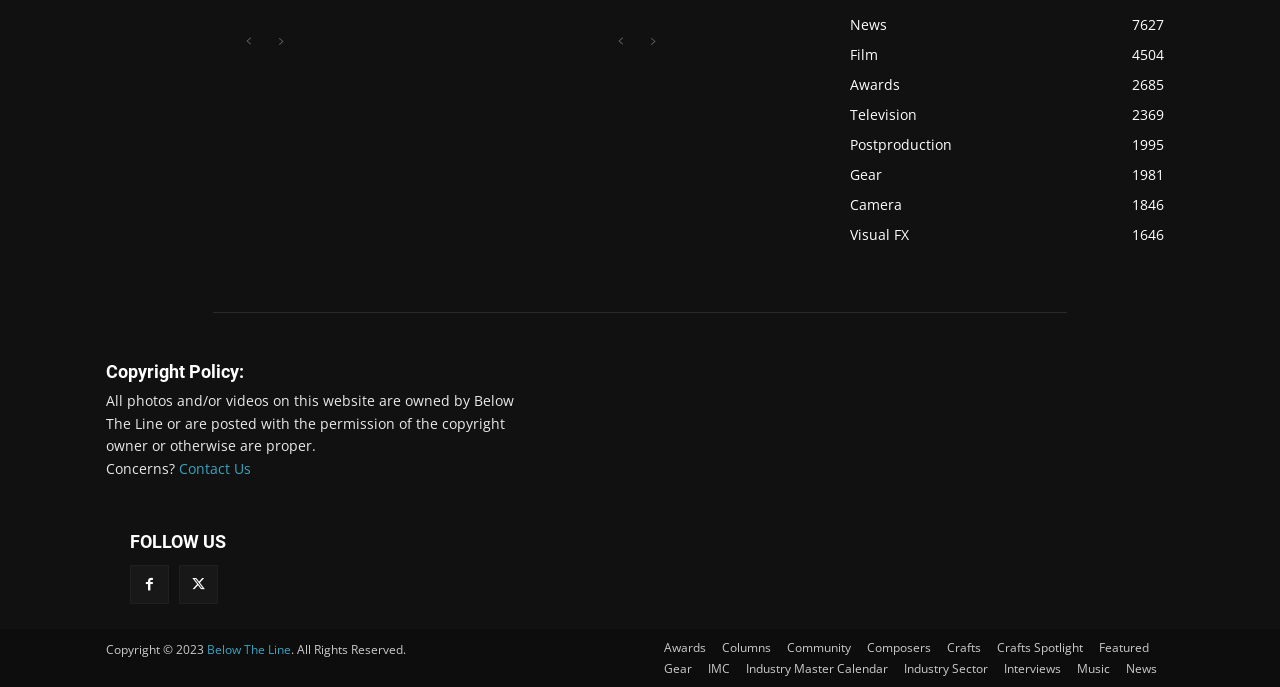Determine the bounding box coordinates of the clickable area required to perform the following instruction: "contact us". The coordinates should be represented as four float numbers between 0 and 1: [left, top, right, bottom].

[0.14, 0.667, 0.196, 0.695]